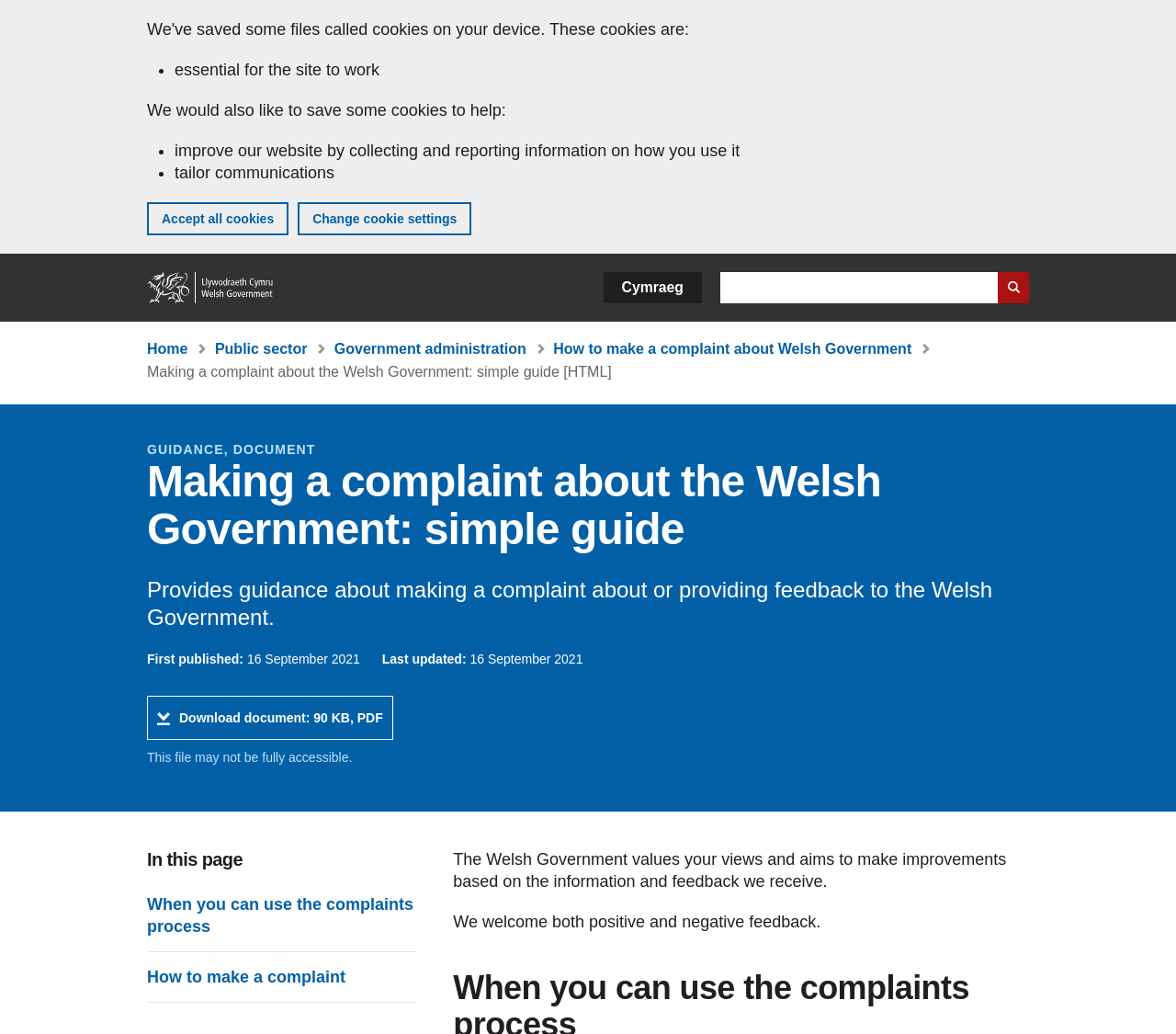Can you provide the bounding box coordinates for the element that should be clicked to implement the instruction: "Search GOV.WALES"?

[0.612, 0.263, 0.875, 0.293]